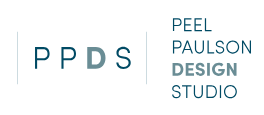What type of aesthetic does the logo reflect?
Using the visual information, respond with a single word or phrase.

Contemporary